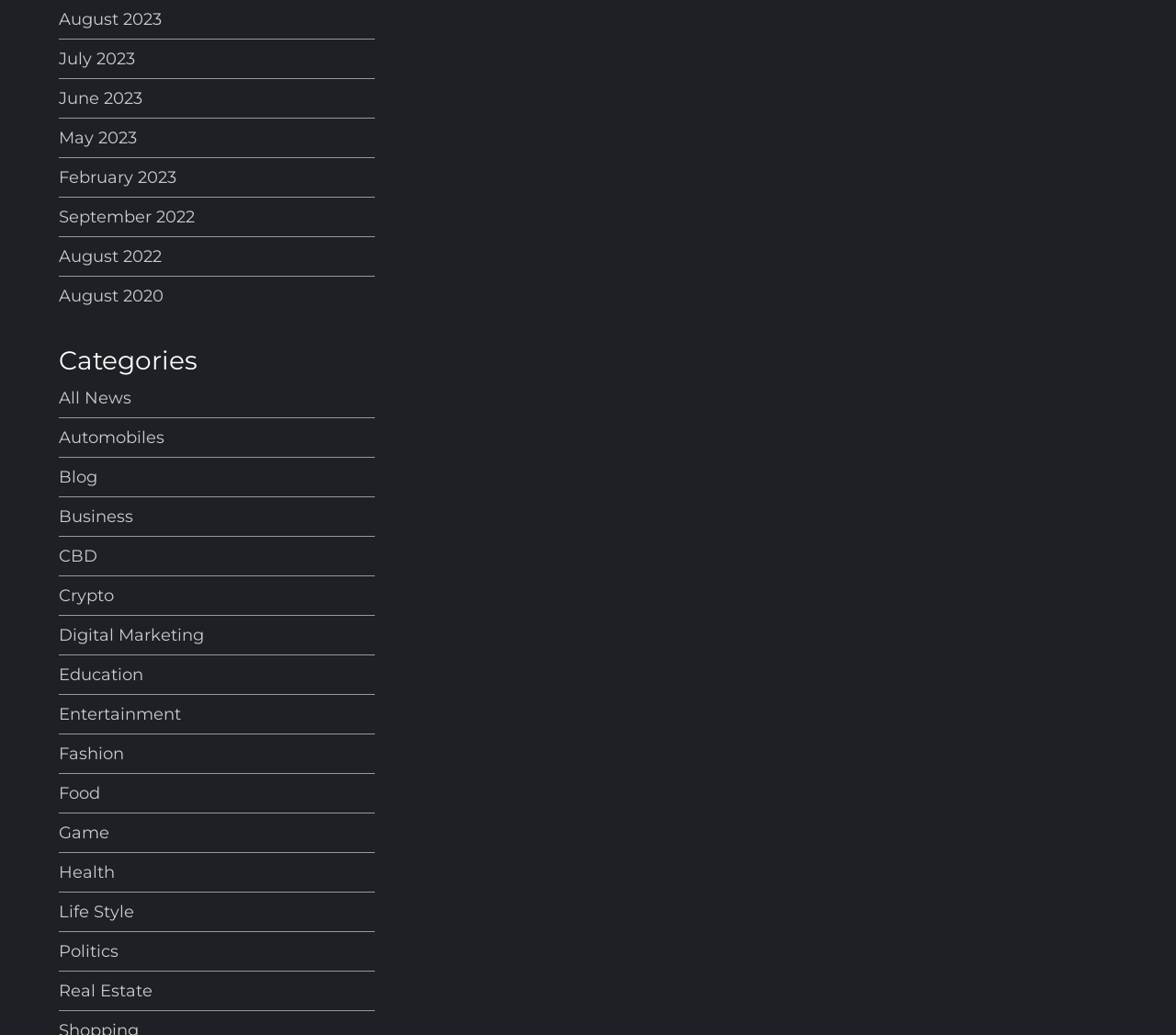Kindly respond to the following question with a single word or a brief phrase: 
What is the last category listed?

Real Estate